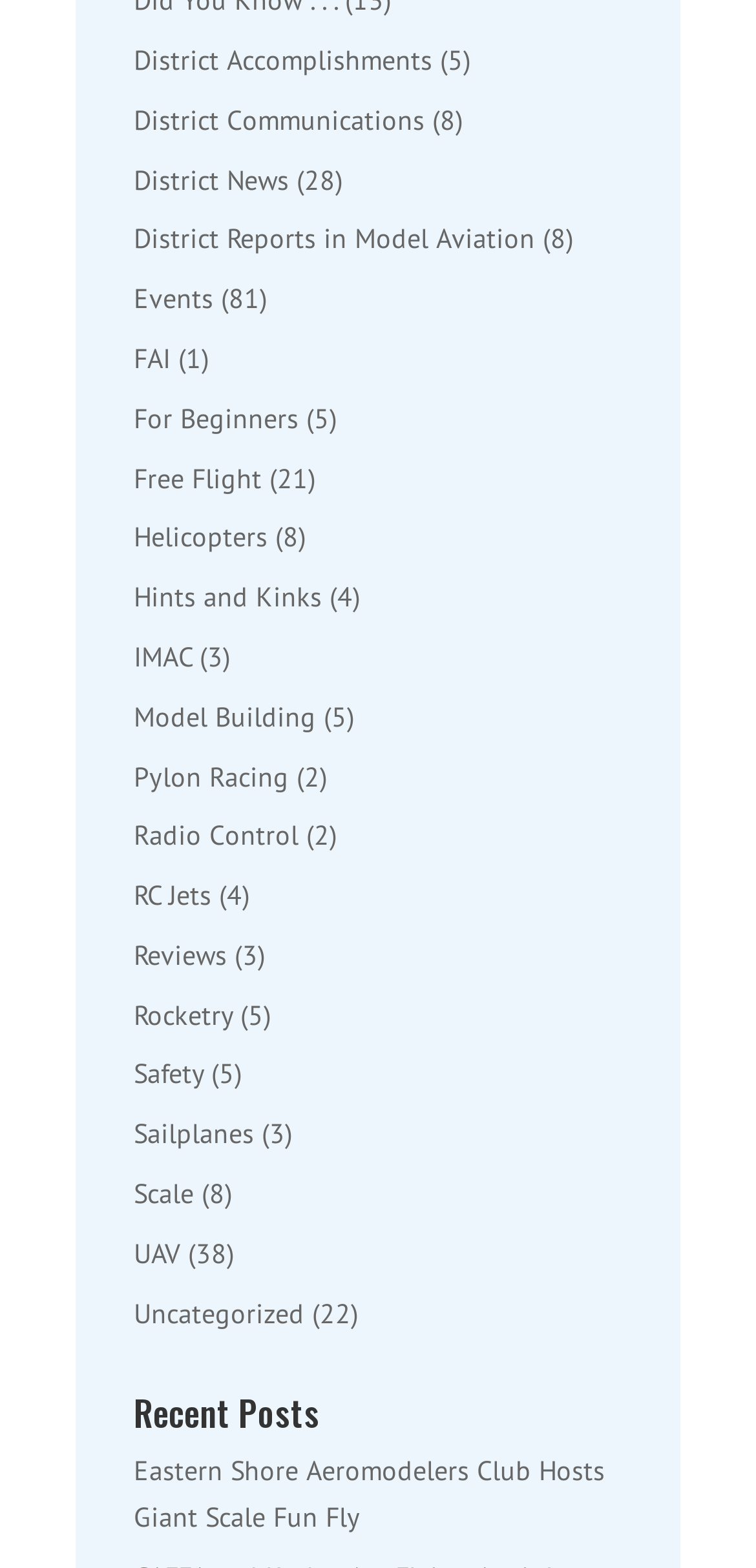Use a single word or phrase to answer this question: 
What is the heading below the links?

Recent Posts